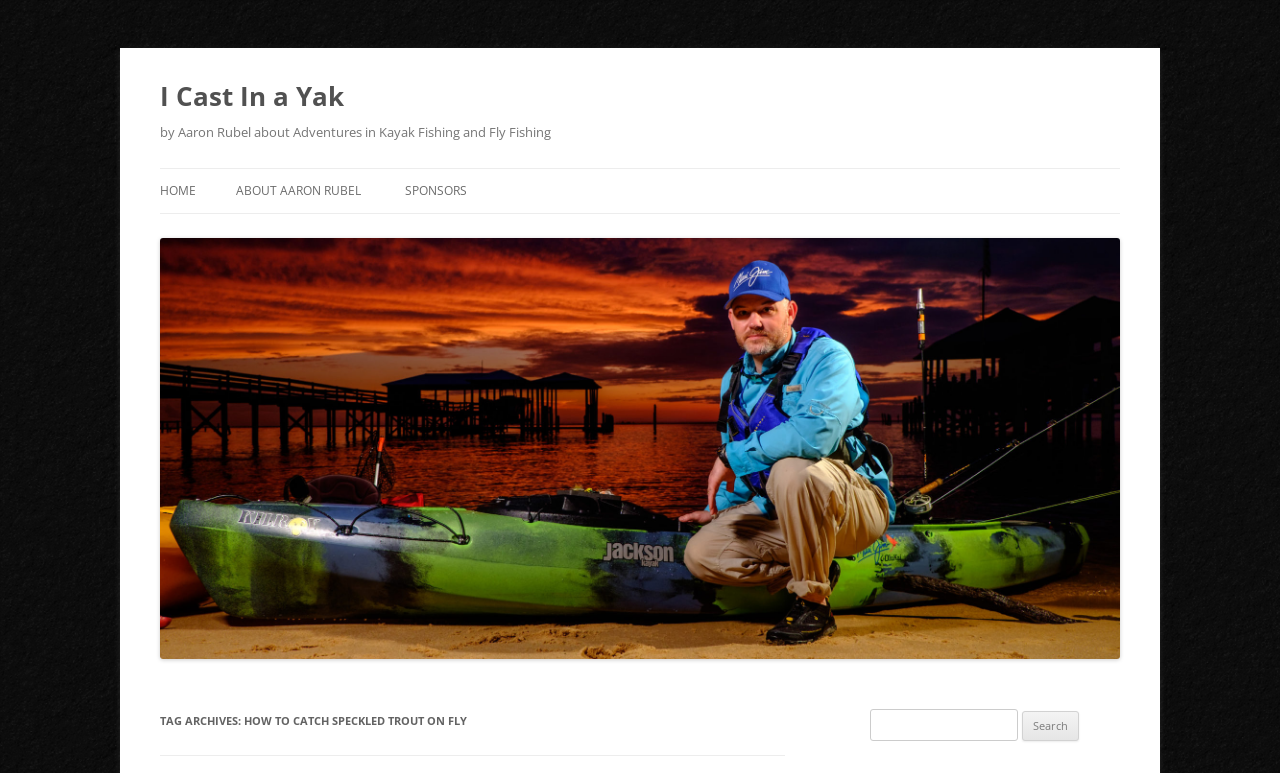What is the topic of the tag archives?
Based on the image, respond with a single word or phrase.

How to catch speckled trout on fly